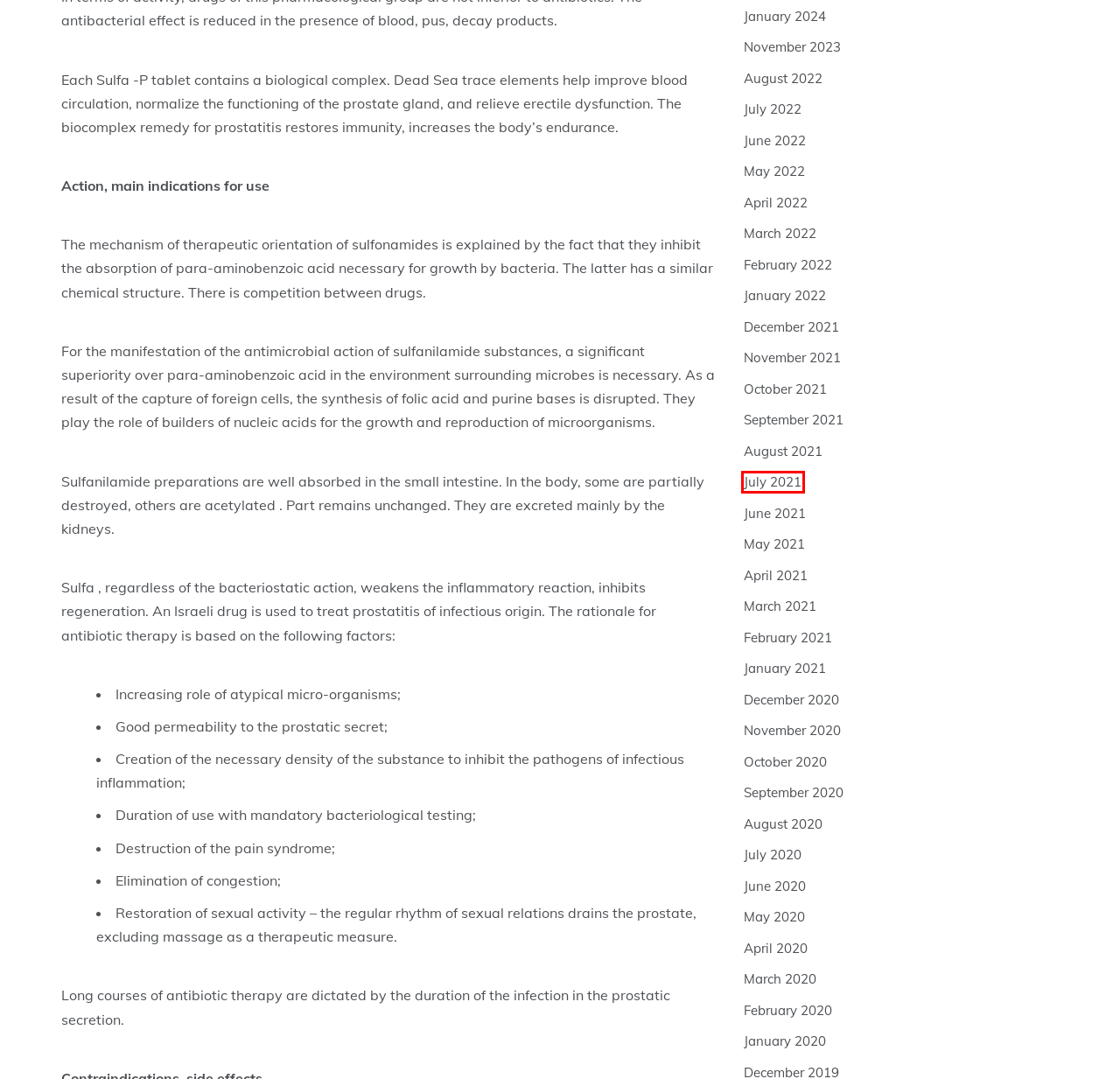Examine the screenshot of a webpage with a red bounding box around a UI element. Select the most accurate webpage description that corresponds to the new page after clicking the highlighted element. Here are the choices:
A. July 2021 – Modern erectile dysfunction treatments
B. July 2022 – Modern erectile dysfunction treatments
C. October 2021 – Modern erectile dysfunction treatments
D. February 2021 – Modern erectile dysfunction treatments
E. December 2020 – Modern erectile dysfunction treatments
F. August 2022 – Modern erectile dysfunction treatments
G. September 2021 – Modern erectile dysfunction treatments
H. July 2020 – Modern erectile dysfunction treatments

A